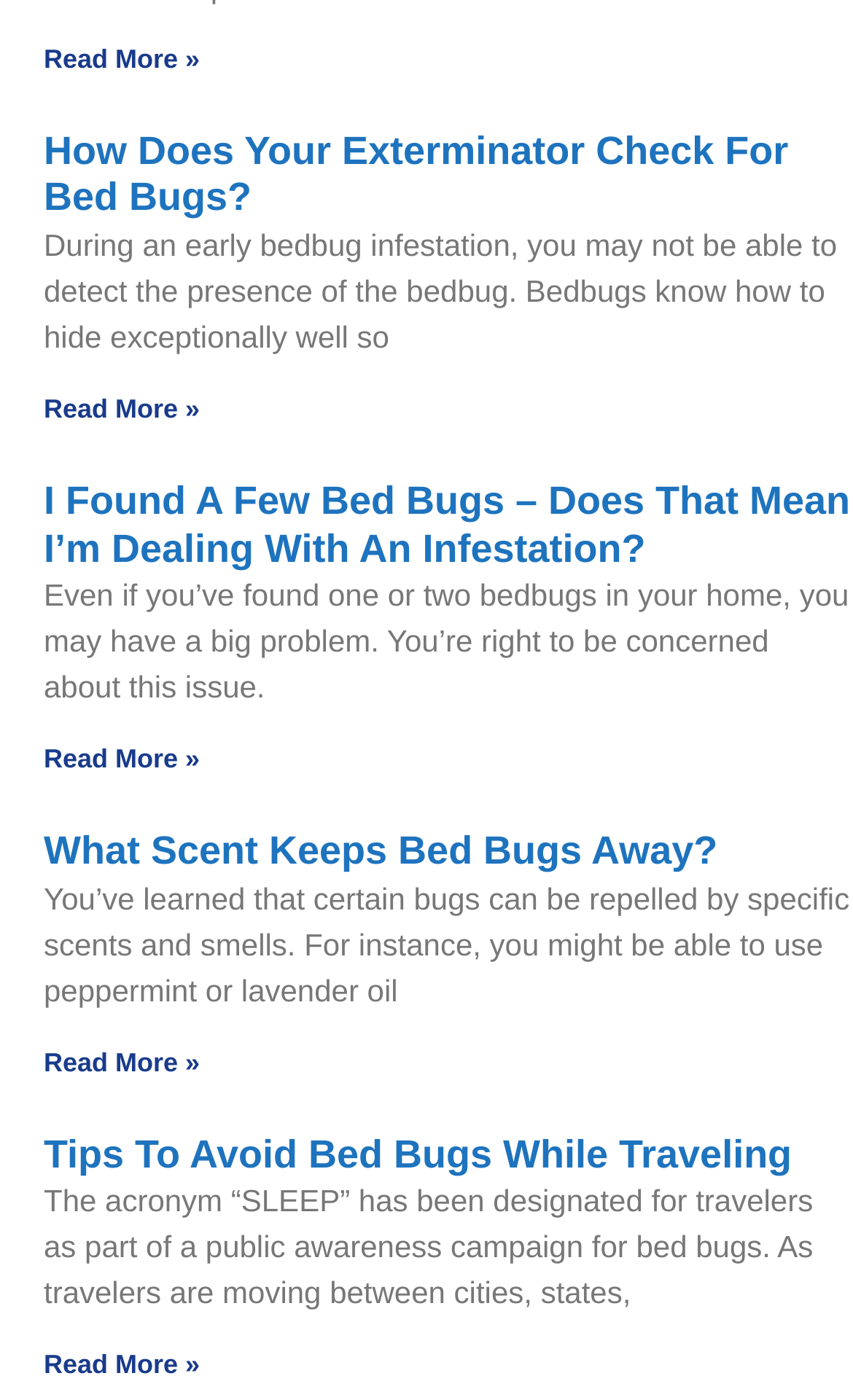Using the details in the image, give a detailed response to the question below:
What is the purpose of the 'Read More »' links?

The 'Read More »' links are scattered throughout the webpage, often following a heading or a brief paragraph of text. It seems that these links are intended to allow users to read more about a particular topic or article, suggesting that there is additional content available beyond what is initially displayed.